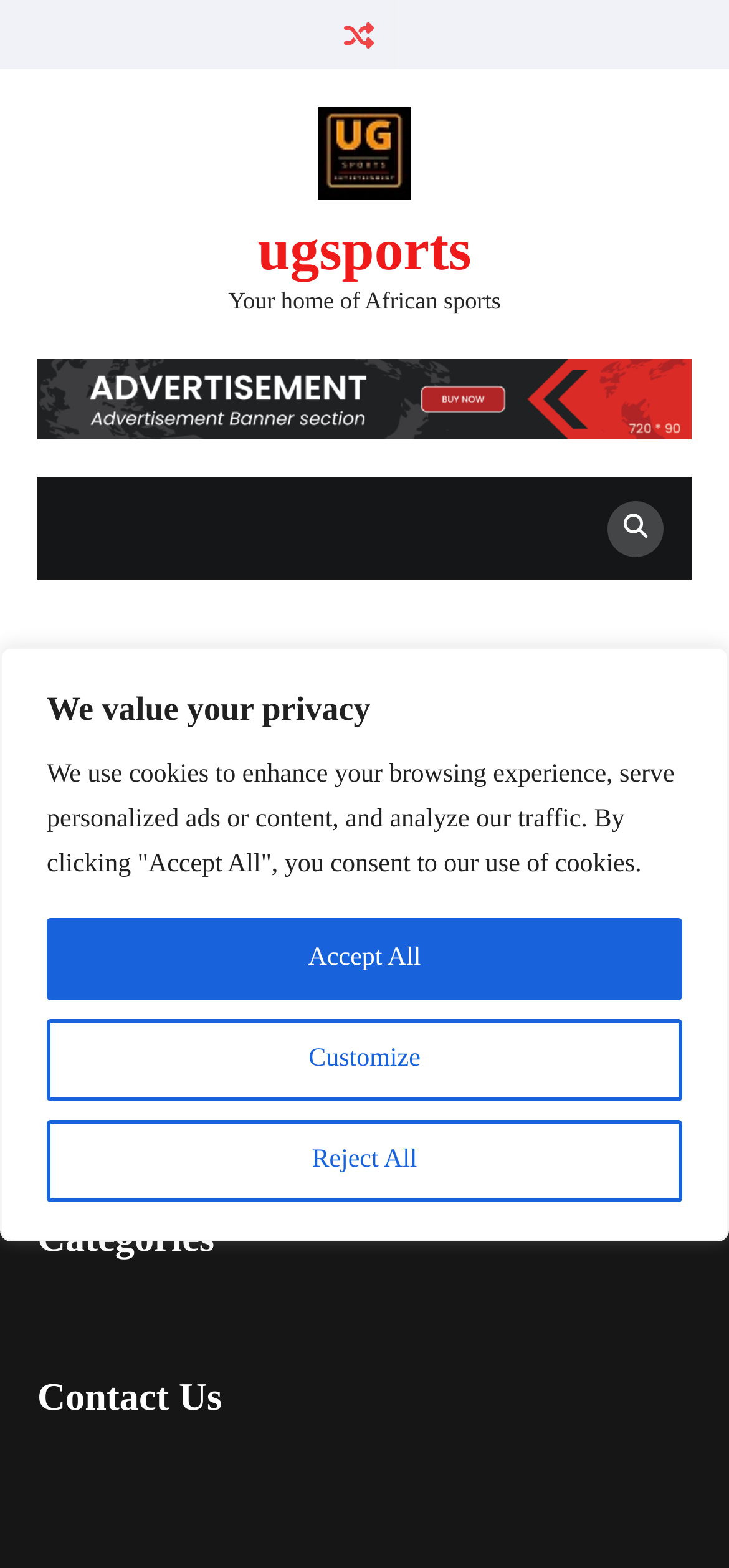Summarize the webpage comprehensively, mentioning all visible components.

The webpage is a "Page not found" error page from ugsports. At the top of the page, there is a privacy notice with three buttons: "Customize", "Reject All", and "Accept All". Below the notice, there is a logo of ugsports, which is an image, accompanied by a link to the website. 

To the right of the logo, there is a tagline "Your home of African sports". Below the logo and the tagline, there is an advertisement image. 

The main content of the page is a notification that the page cannot be found, with a heading "Oops! That page can’t be found." Below the heading, there is a message "It looks like nothing was found at this location. Maybe try a search?" followed by a search bar with a "Search" button. 

At the bottom of the page, there are two headings: "Categories" and "Contact Us". There are also two icons, one at the top left corner and another at the top right corner, but their meanings are not specified.